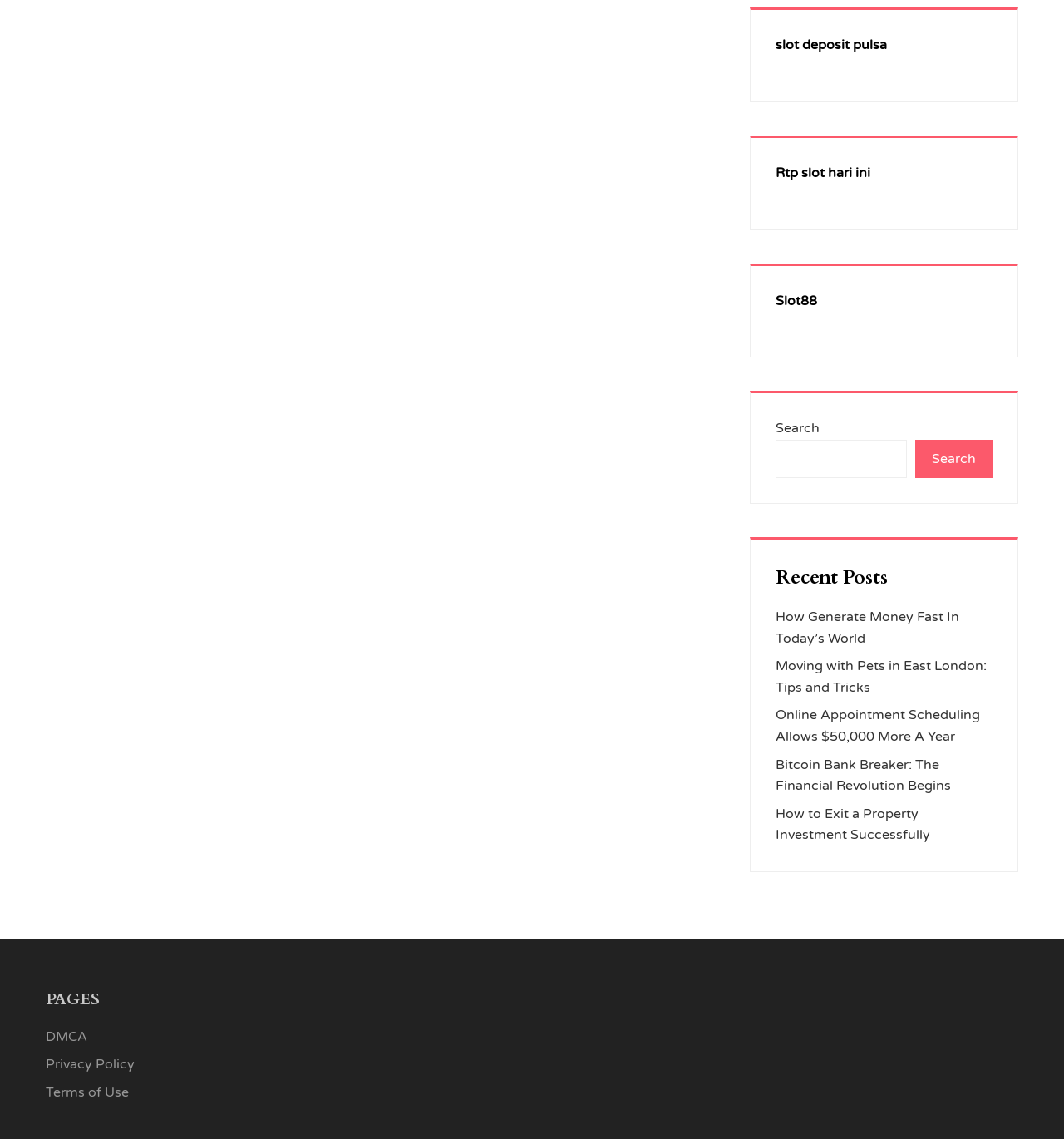Respond with a single word or phrase to the following question:
What type of content is listed under 'Recent Posts'?

Blog posts